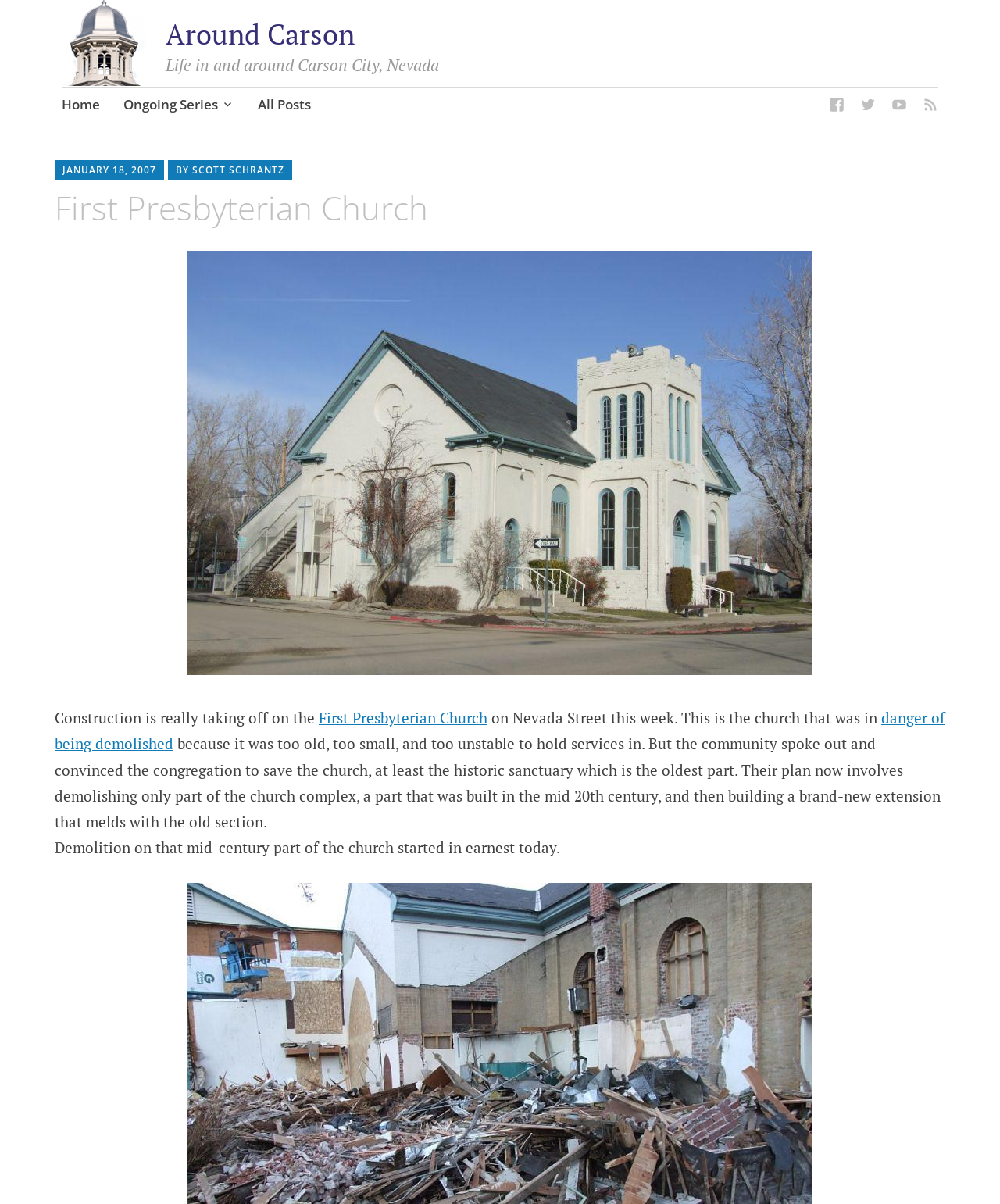Please identify the bounding box coordinates of the clickable area that will fulfill the following instruction: "Check the 'Facebook' social media link". The coordinates should be in the format of four float numbers between 0 and 1, i.e., [left, top, right, bottom].

[0.829, 0.073, 0.845, 0.105]